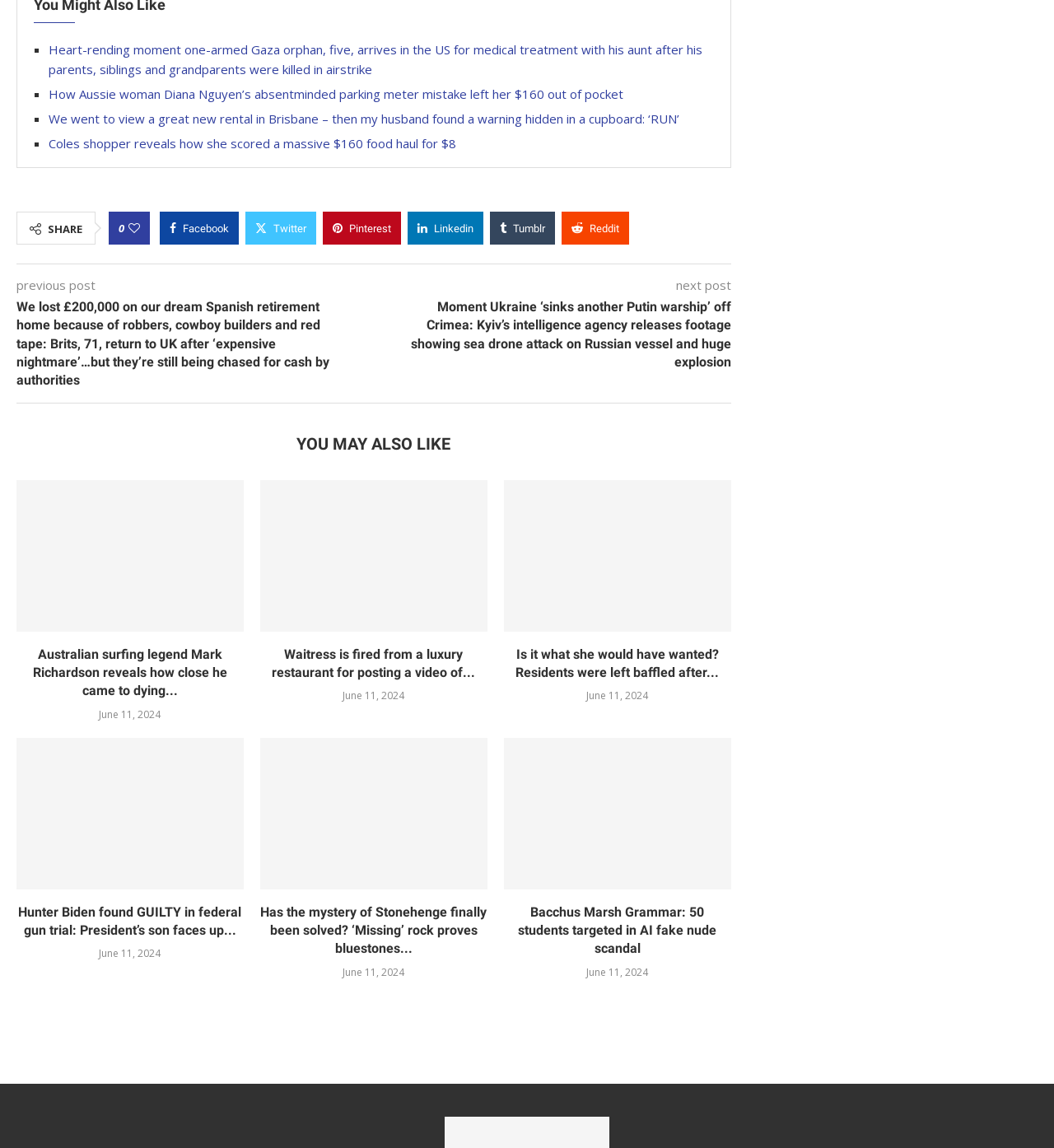What is the topic of the first article?
Refer to the image and provide a concise answer in one word or phrase.

Gaza orphan